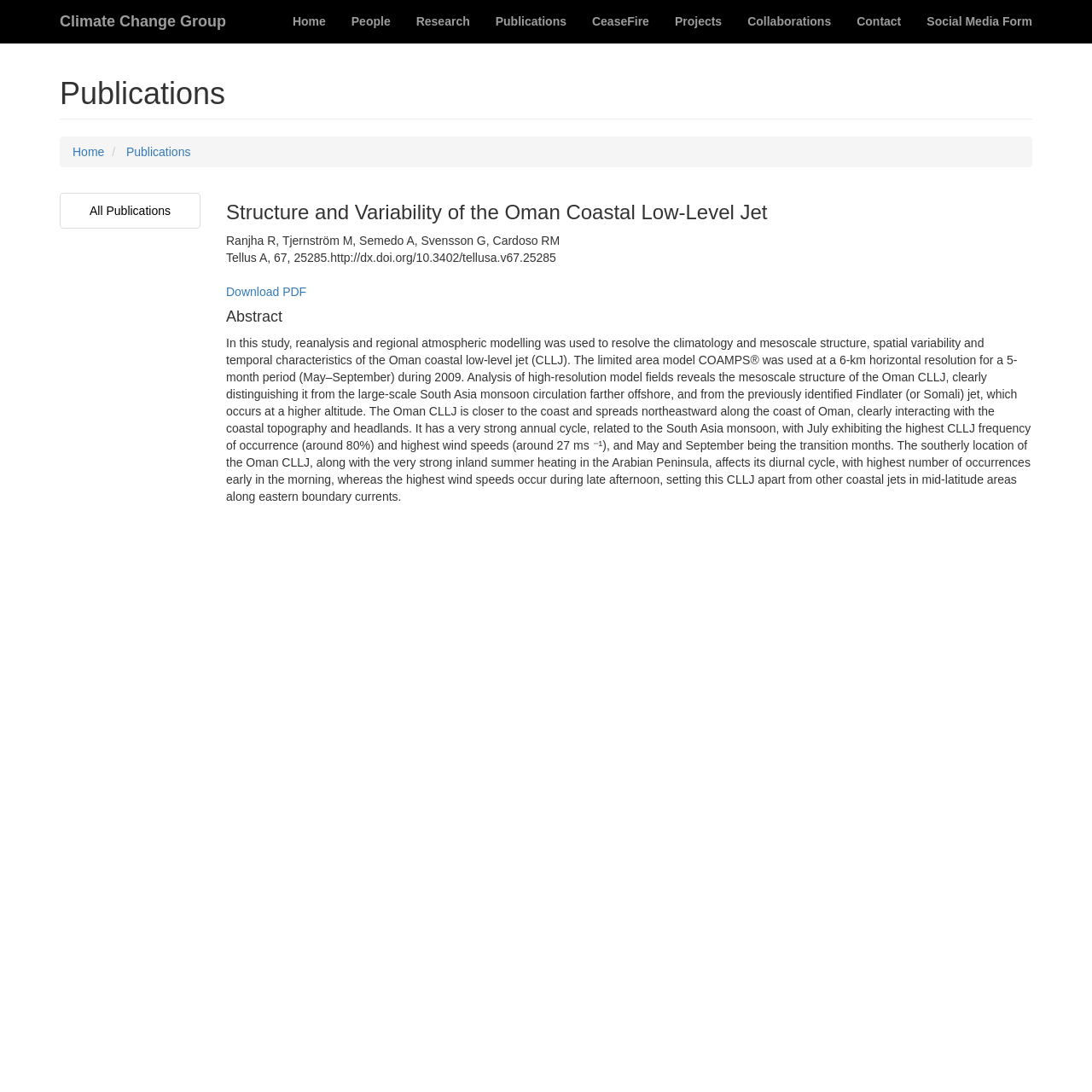Predict the bounding box of the UI element based on the description: "input value="1" aria-label="Quantity" value="1"". The coordinates should be four float numbers between 0 and 1, formatted as [left, top, right, bottom].

None